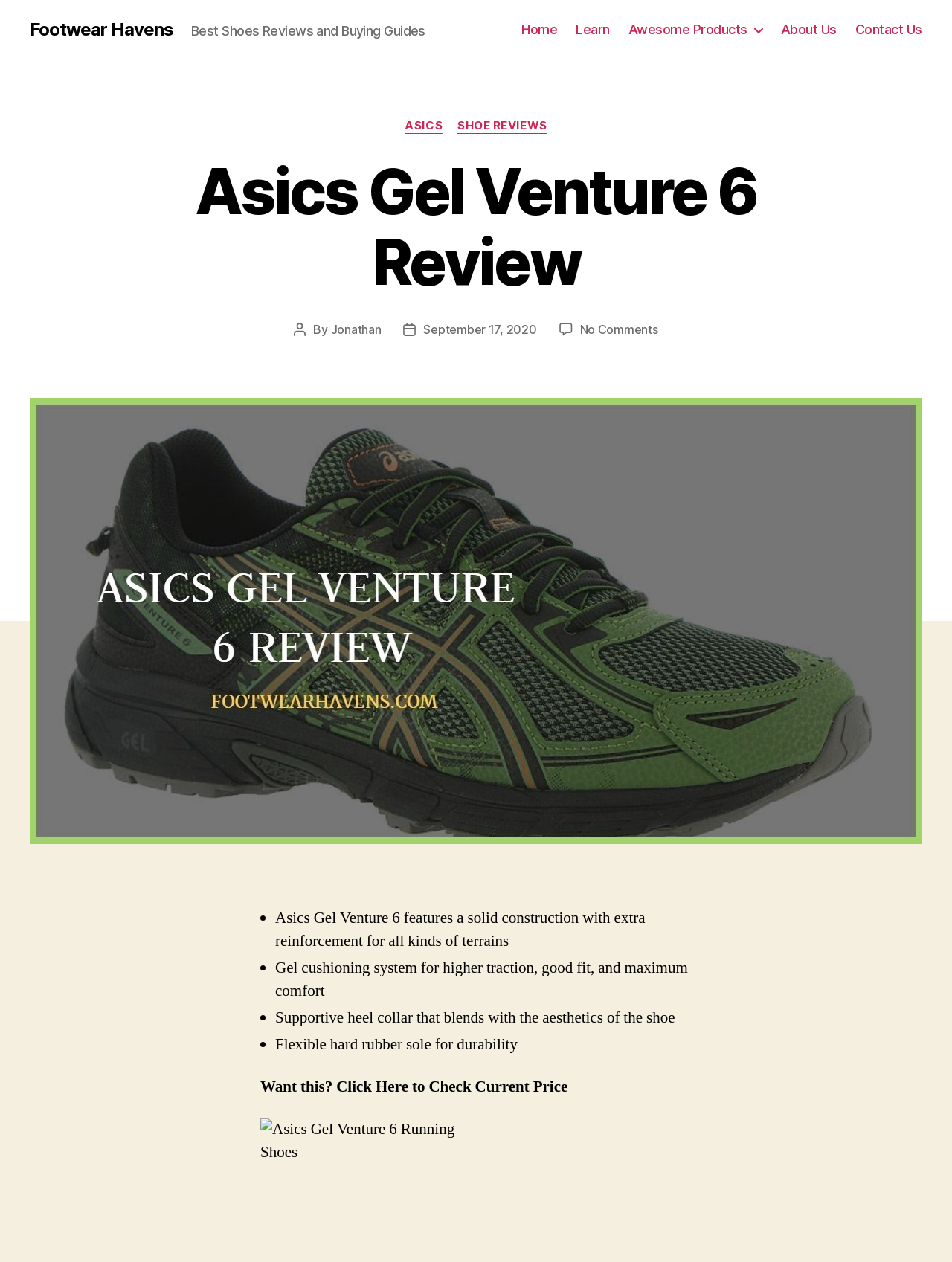Convey a detailed summary of the webpage, mentioning all key elements.

The webpage is a review of the Asics Gel Venture 6 trail running shoes. At the top, there is a navigation bar with links to "Home", "Learn", "Awesome Products", and "About Us". Below the navigation bar, there is a header section with a title "Asics Gel Venture 6 Review" and a subheading with the author's name, "Jonathan", and the post date, "September 17, 2020".

On the left side of the page, there is a sidebar with categories, including "ASICS" and "SHOE REVIEWS". Below the sidebar, there is a large image of the Asics Gel Venture 6 shoes.

The main content of the page is a list of features of the shoes, including a solid construction, gel cushioning system, supportive heel collar, and flexible hard rubber sole. Each feature is marked with a bullet point and is described in a short sentence.

Below the list of features, there is a call-to-action section with a button that says "Want this?" and a link to check the current price of the shoes. There is also a smaller image of the shoes in this section.

Overall, the webpage is a review of the Asics Gel Venture 6 trail running shoes, highlighting its key features and providing a call-to-action to purchase the shoes.